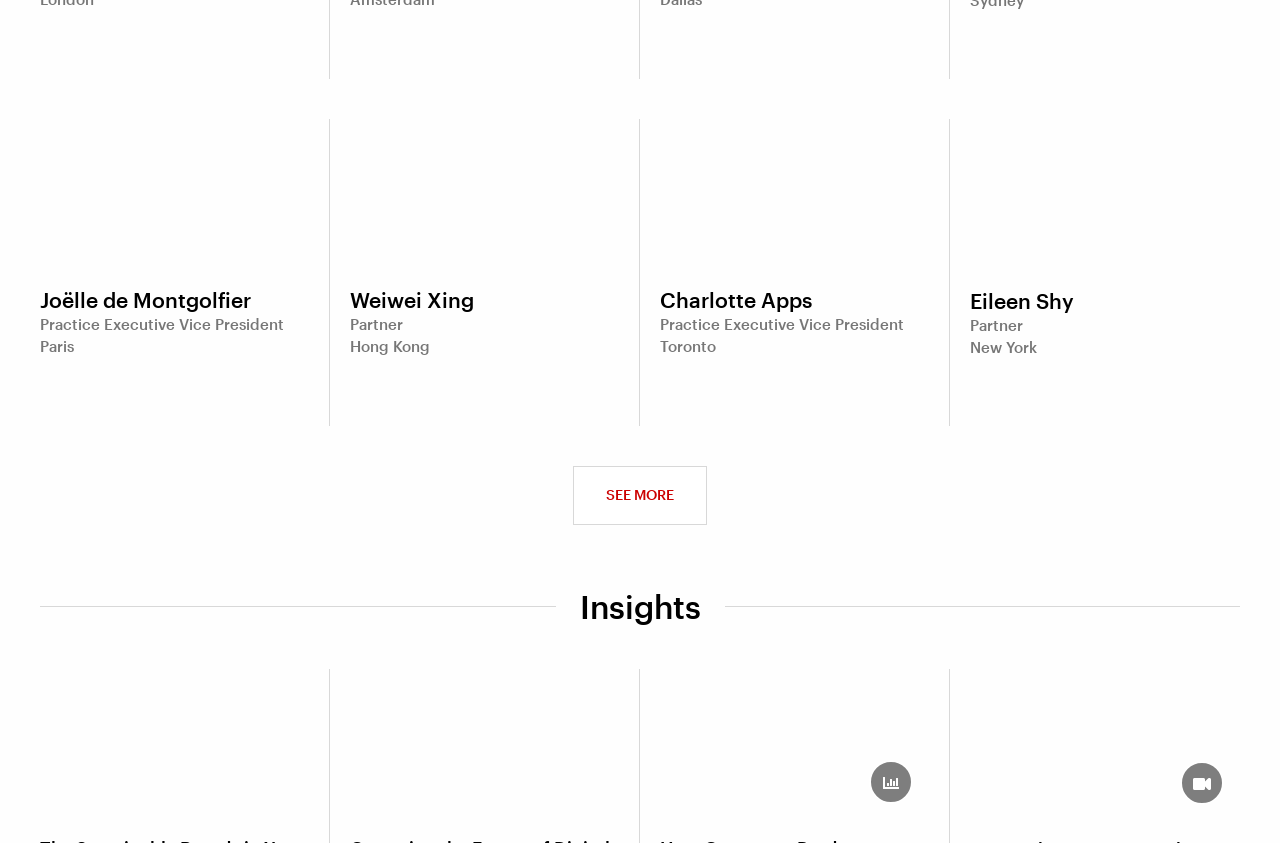What is the purpose of the 'SEE MORE' link?
Using the image, provide a detailed and thorough answer to the question.

The 'SEE MORE' link is likely used to load more profiles or information, as it is placed below the existing profile links.